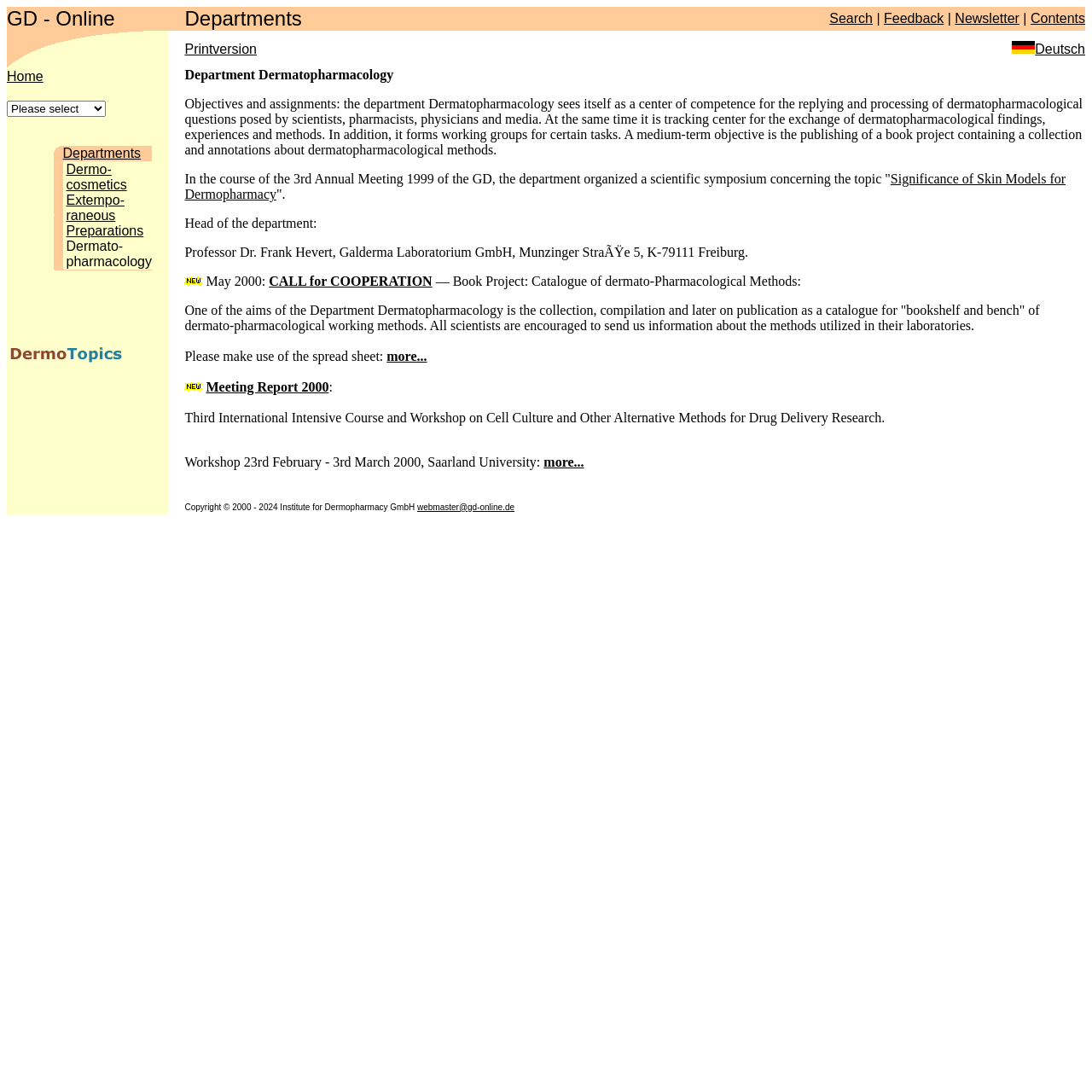Determine the bounding box coordinates of the clickable element to complete this instruction: "Click the Printversion link". Provide the coordinates in the format of four float numbers between 0 and 1, [left, top, right, bottom].

[0.169, 0.038, 0.235, 0.051]